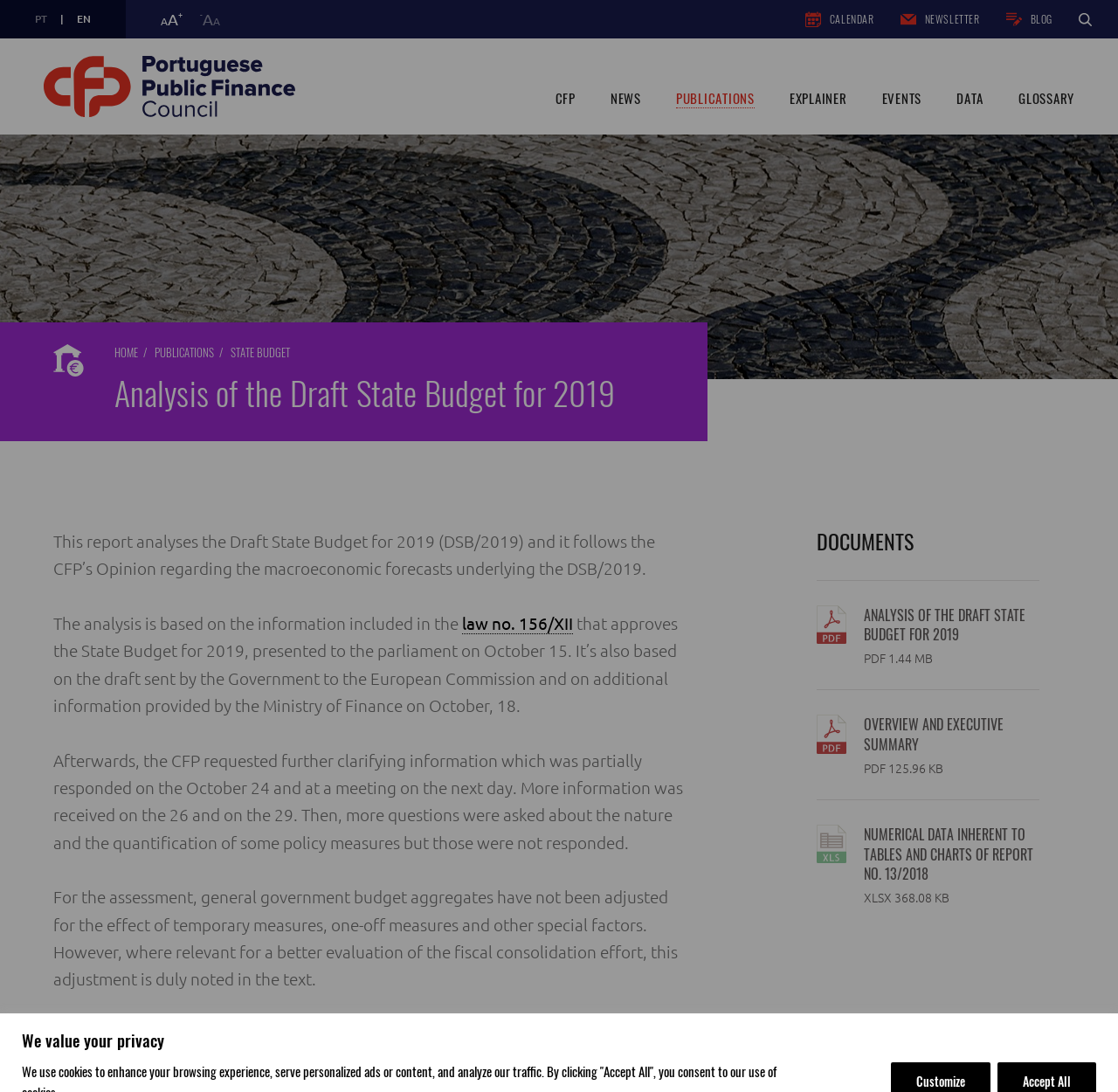Please locate the UI element described by "Newsletter Newsletter" and provide its bounding box coordinates.

[0.793, 0.0, 0.888, 0.035]